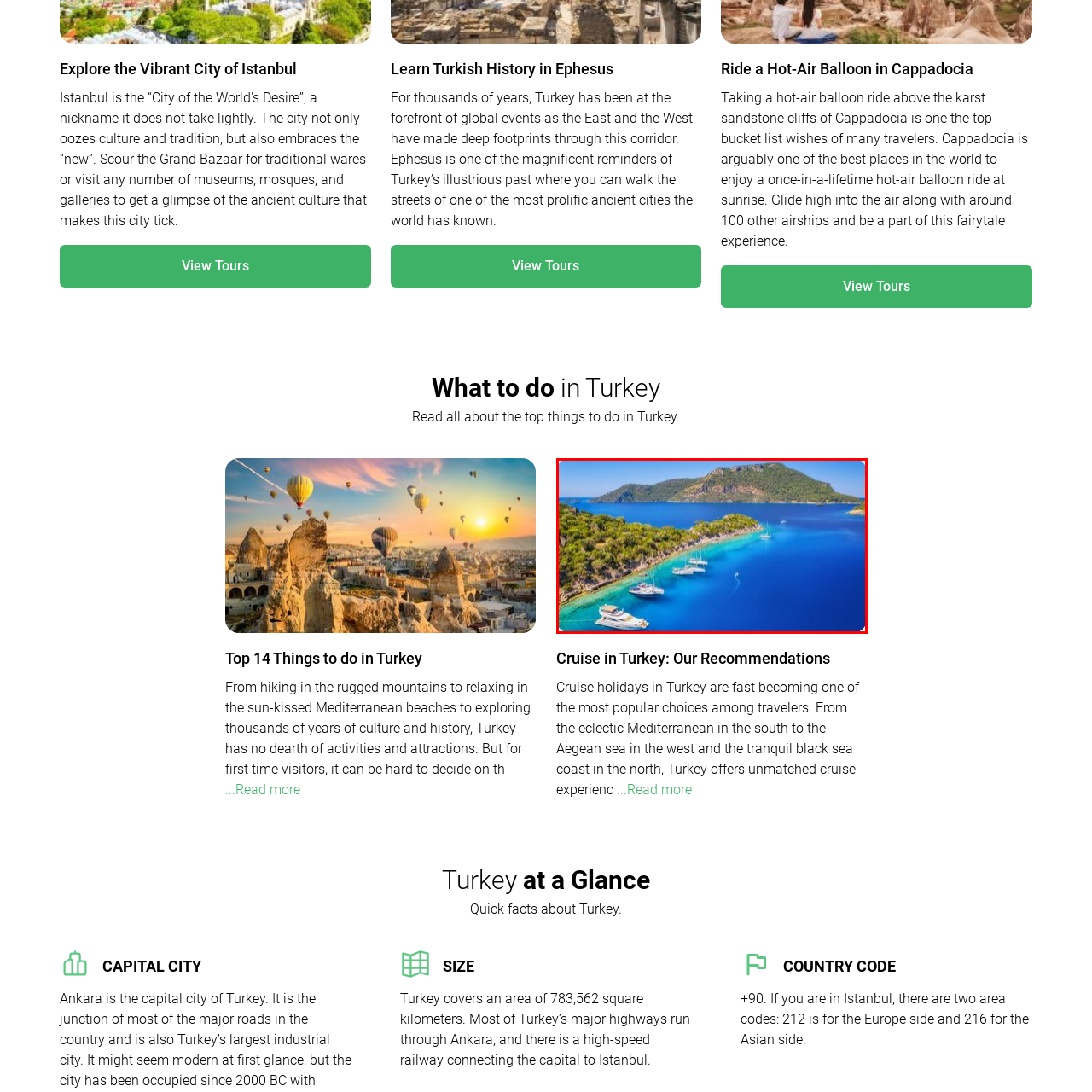What is the atmosphere of the scene depicted in the image?
Focus on the image highlighted by the red bounding box and deliver a thorough explanation based on what you see.

The caption uses words like 'peacefully', 'gentle waves', and 'clear blue sky' to describe the scene, which collectively convey a sense of serenity and tranquility.